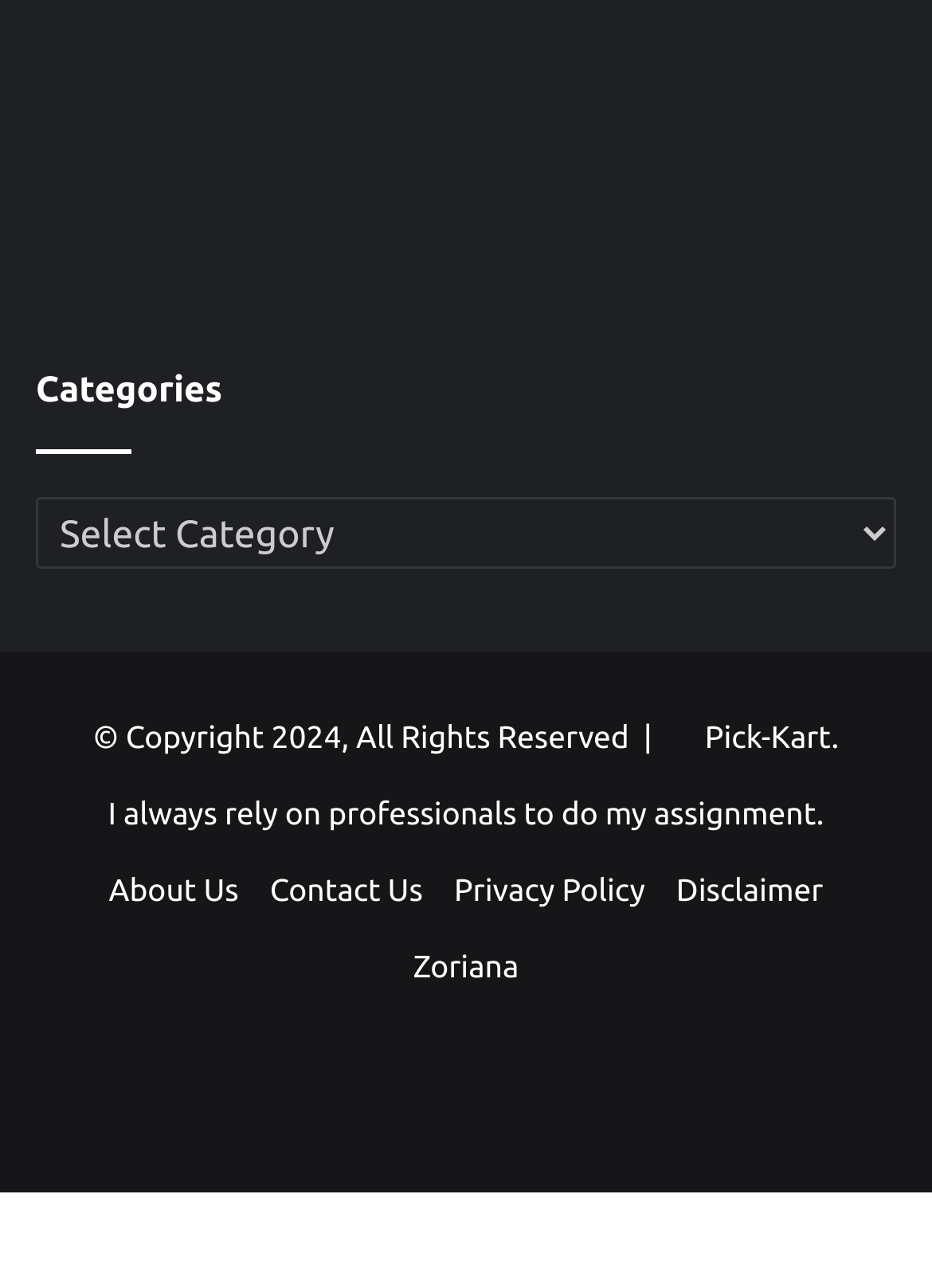Please find the bounding box coordinates for the clickable element needed to perform this instruction: "Click the menu button".

None